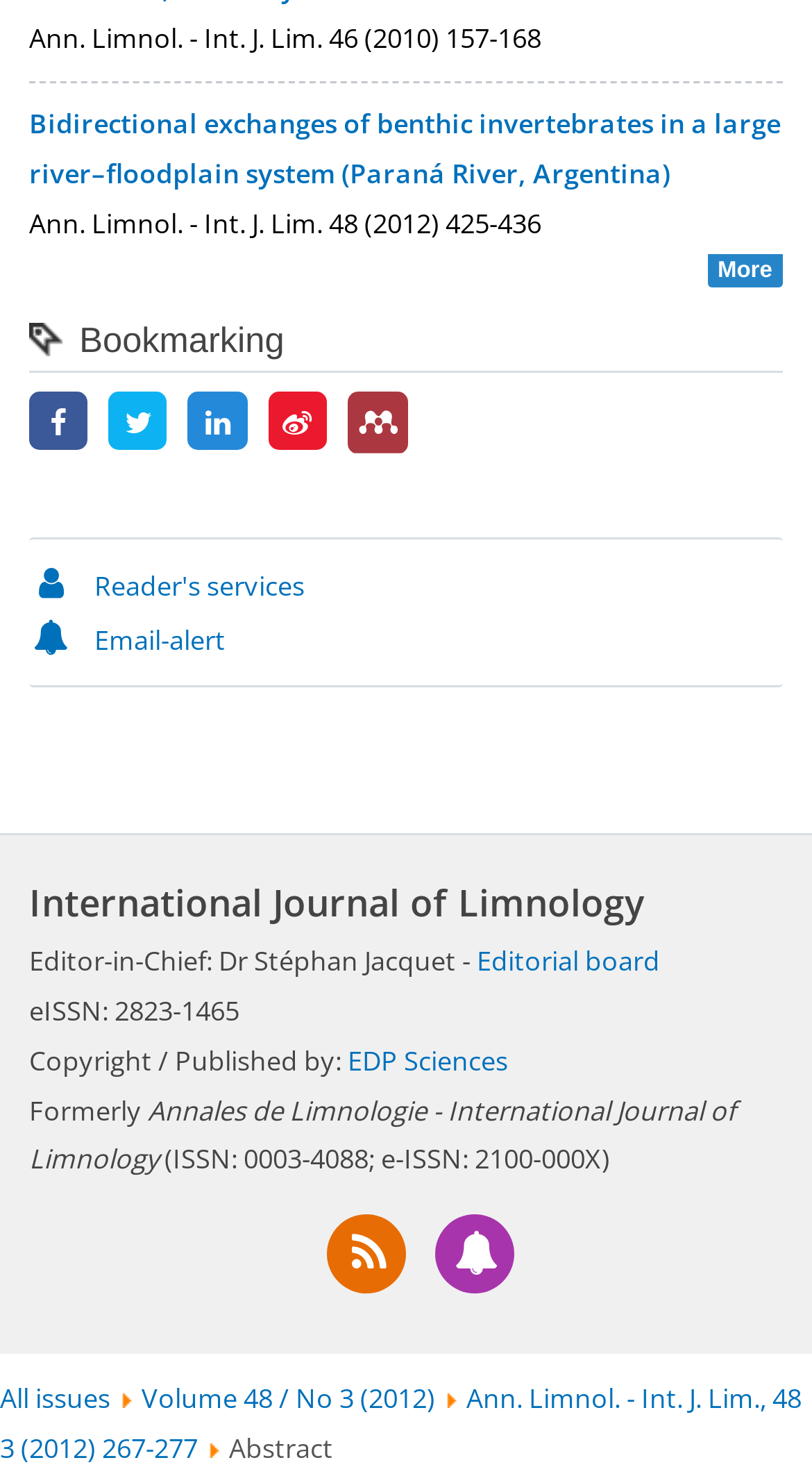Provide the bounding box coordinates of the HTML element described by the text: "Editorial board".

[0.587, 0.641, 0.813, 0.667]